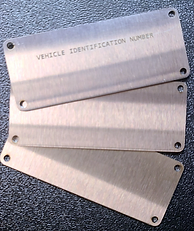What type of vehicles may particularly benefit from these VIN plates?
Refer to the image and provide a detailed answer to the question.

The caption highlights the importance of having robust VIN plates that resist wear and fading, particularly for trailers and custom vehicles, implying that these types of vehicles may require more durable and legible identification plates.